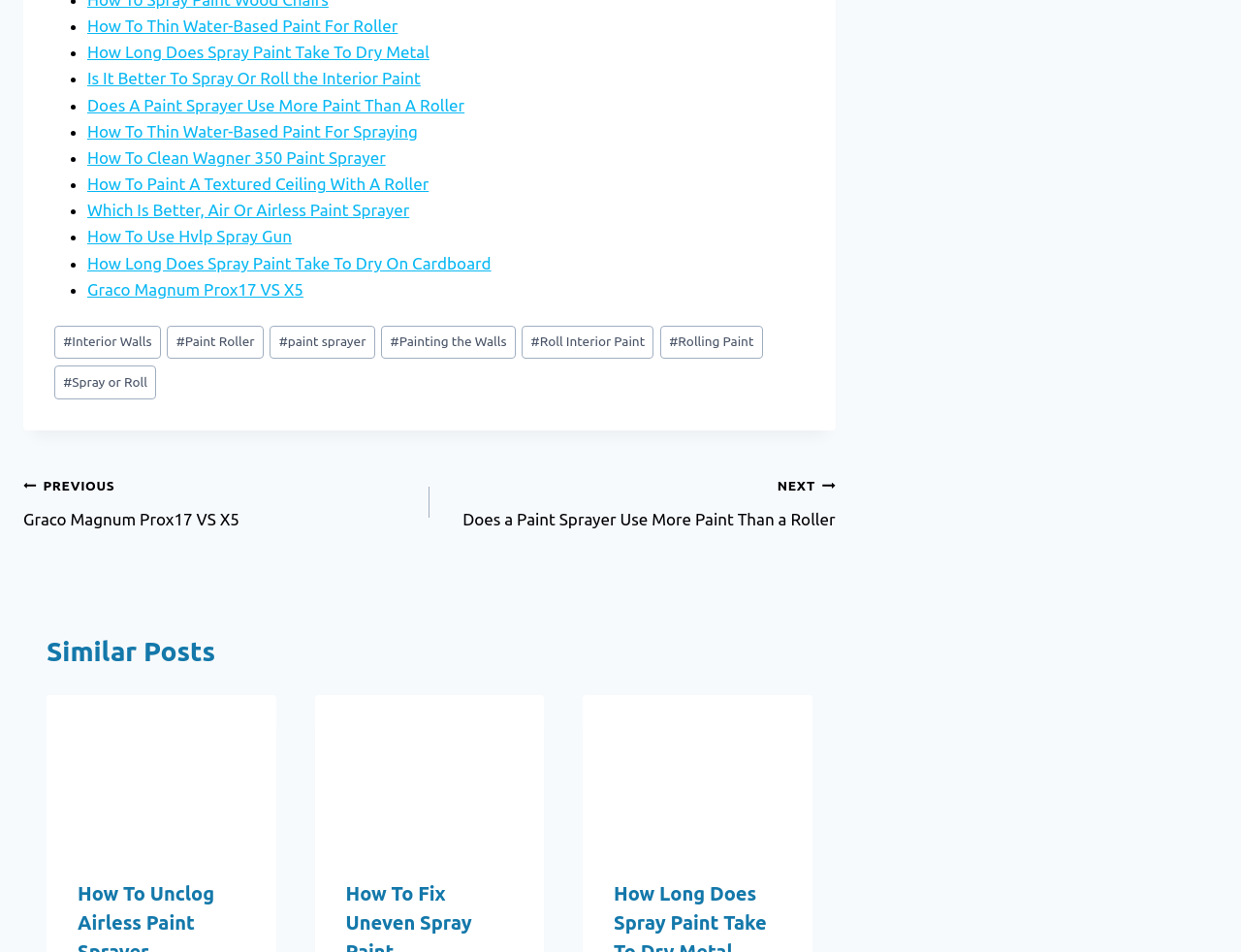Pinpoint the bounding box coordinates of the element you need to click to execute the following instruction: "Go to 'NEXT Does a Paint Sprayer Use More Paint Than a Roller'". The bounding box should be represented by four float numbers between 0 and 1, in the format [left, top, right, bottom].

[0.346, 0.495, 0.673, 0.559]